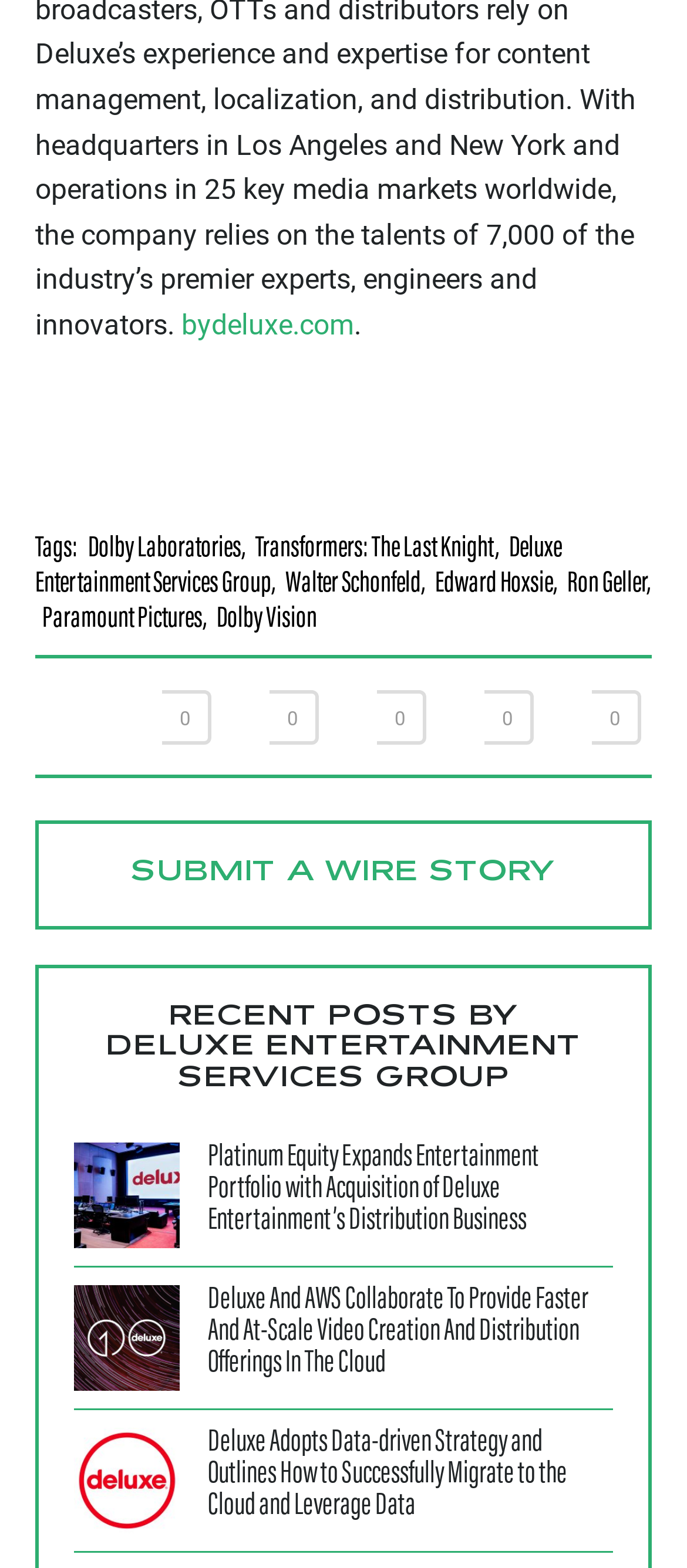Find the bounding box of the element with the following description: "parent_node: 0 title="Share on Twitter"". The coordinates must be four float numbers between 0 and 1, formatted as [left, top, right, bottom].

[0.792, 0.44, 0.864, 0.474]